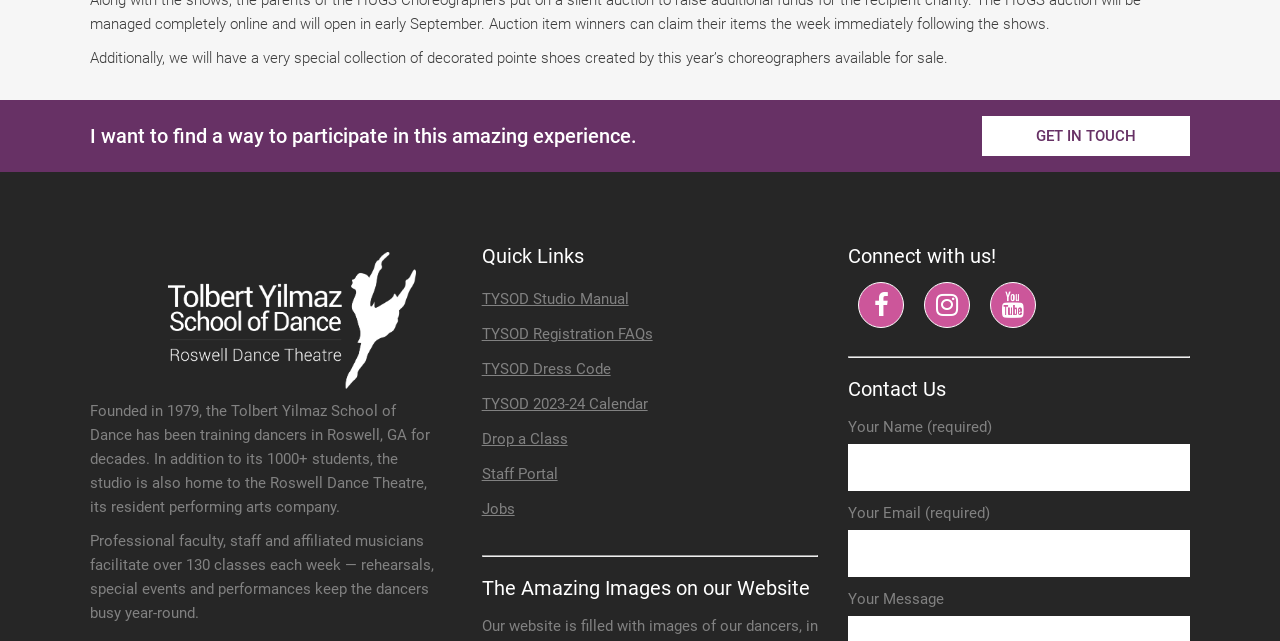Using the information in the image, could you please answer the following question in detail:
What is required to submit the contact form?

I found this answer by examining the contact form elements, which include a 'Your Name (required)' textbox and a 'Your Email (required)' textbox, indicating that both fields are required to submit the form.